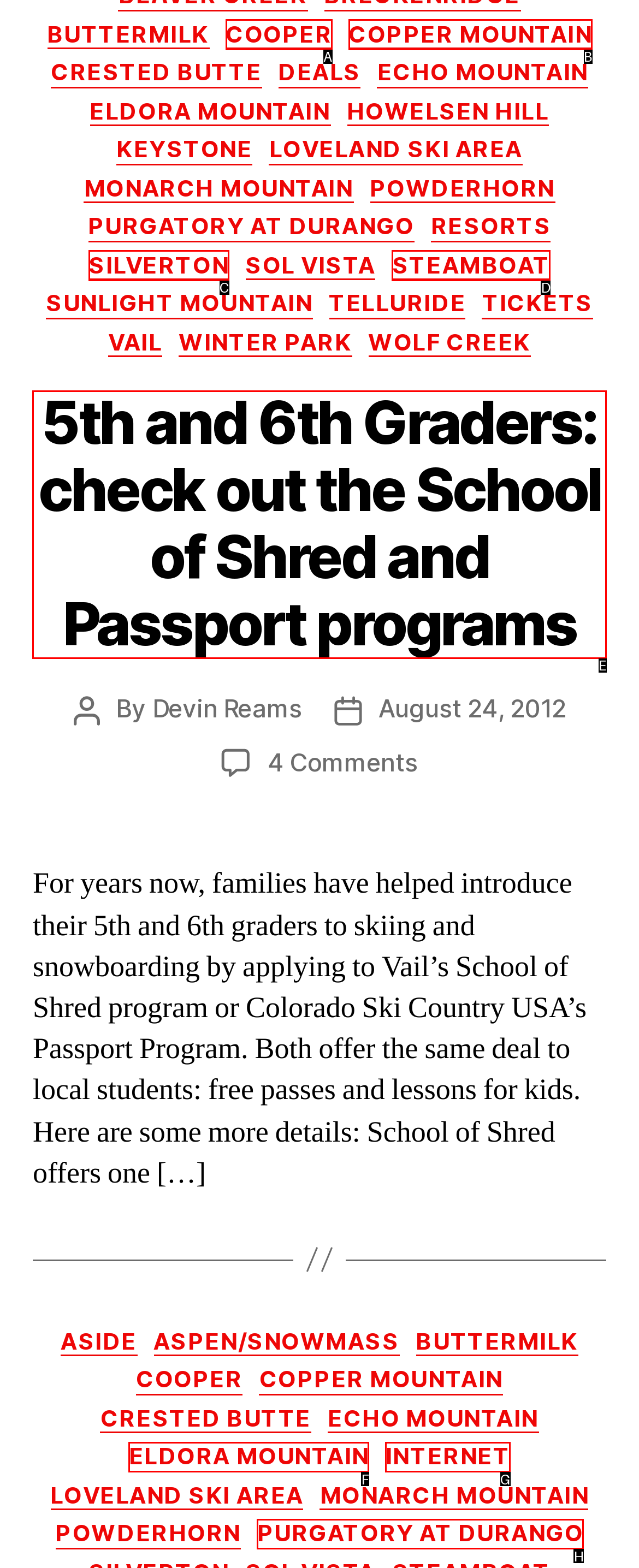Select the correct option from the given choices to perform this task: Check out the School of Shred and Passport programs. Provide the letter of that option.

E